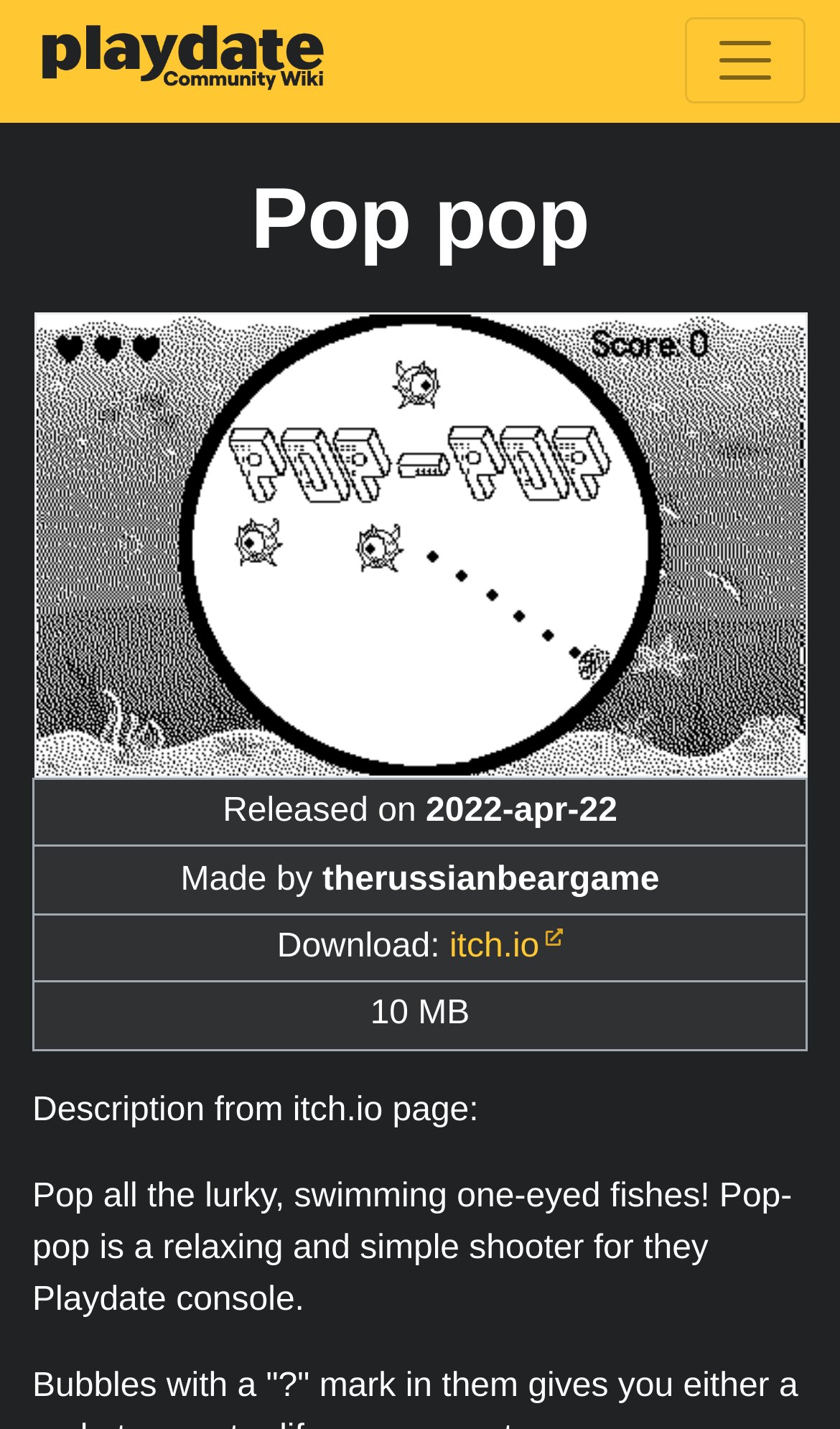Can you give a detailed response to the following question using the information from the image? What is the release date of the game?

I found the answer by looking at the table with rows containing information about the game, and one of the rows has a cell with the text 'Released on 2022-apr-22' which indicates the release date of the game.